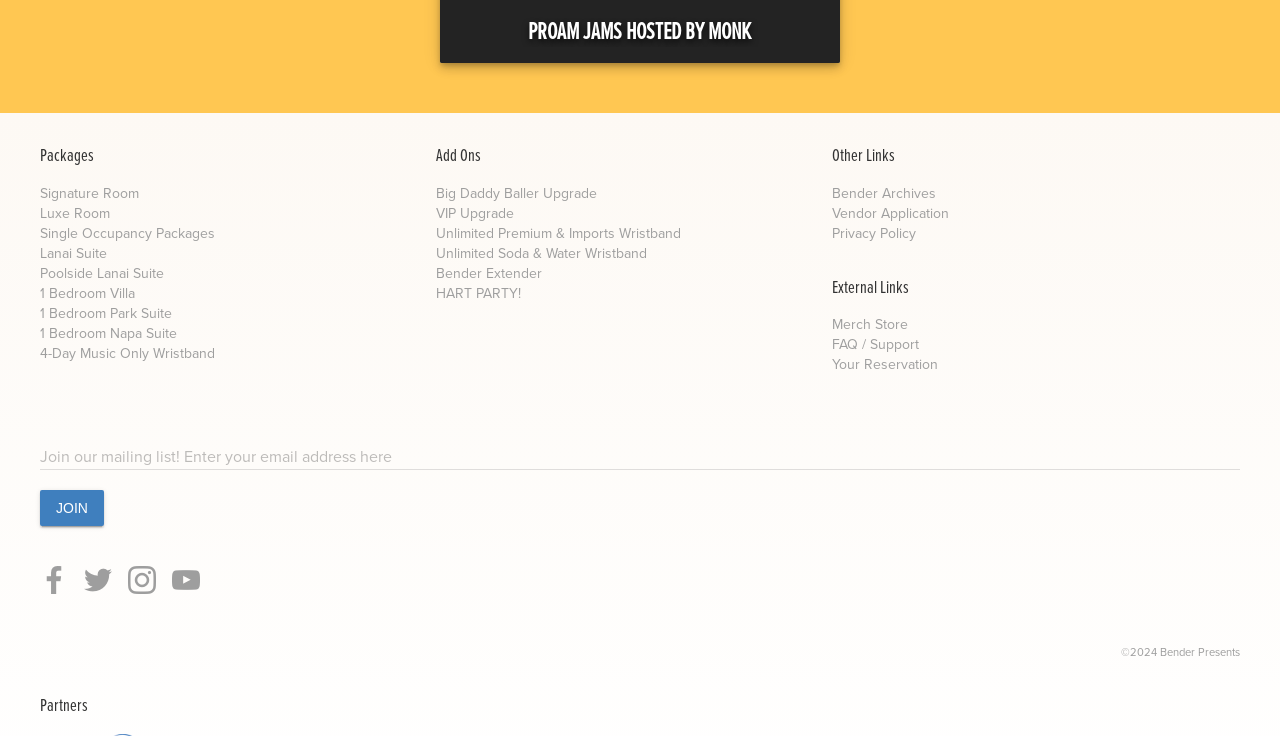What is the year of copyright? Look at the image and give a one-word or short phrase answer.

2024